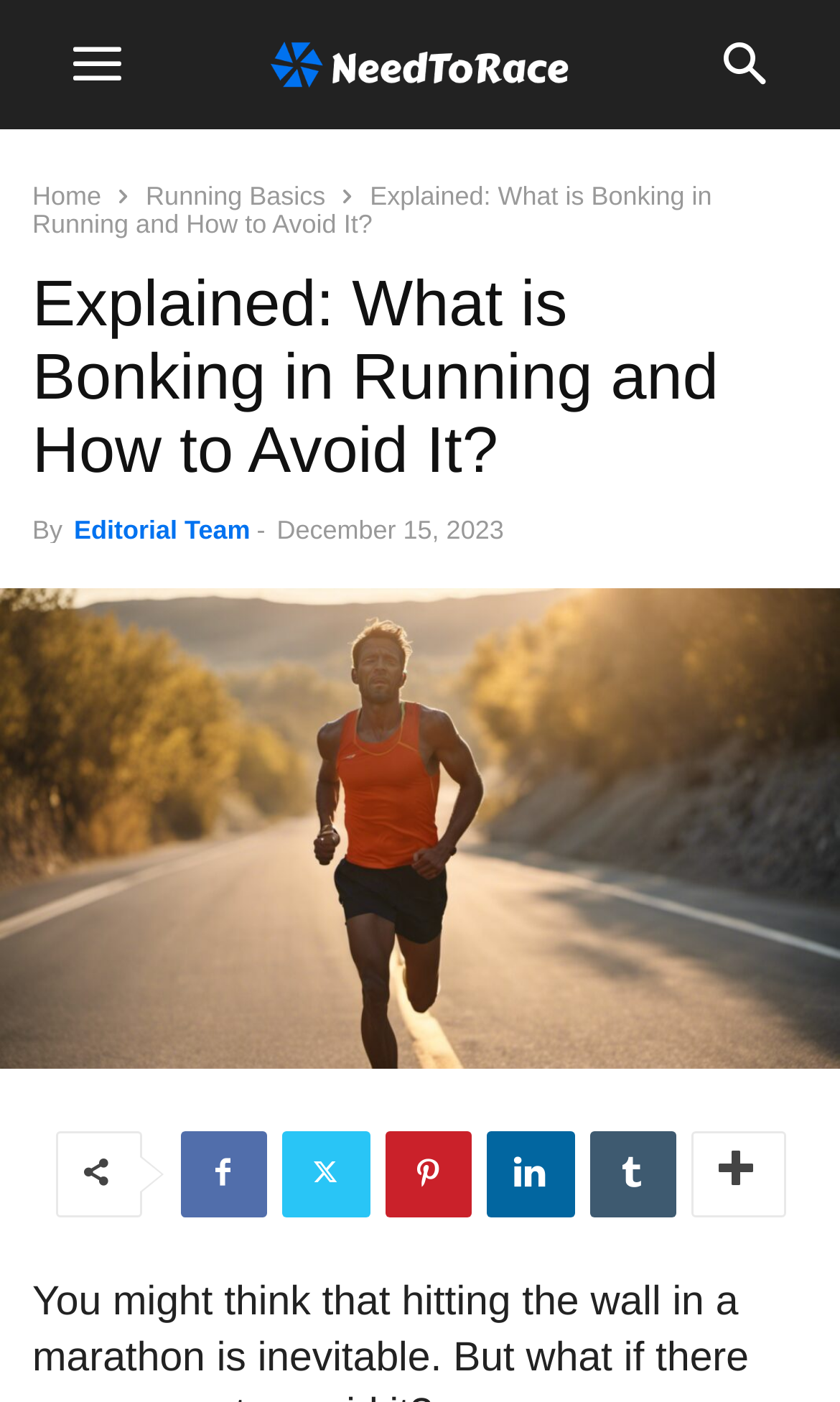Bounding box coordinates are specified in the format (top-left x, top-left y, bottom-right x, bottom-right y). All values are floating point numbers bounded between 0 and 1. Please provide the bounding box coordinate of the region this sentence describes: Editorial Team

[0.088, 0.367, 0.298, 0.389]